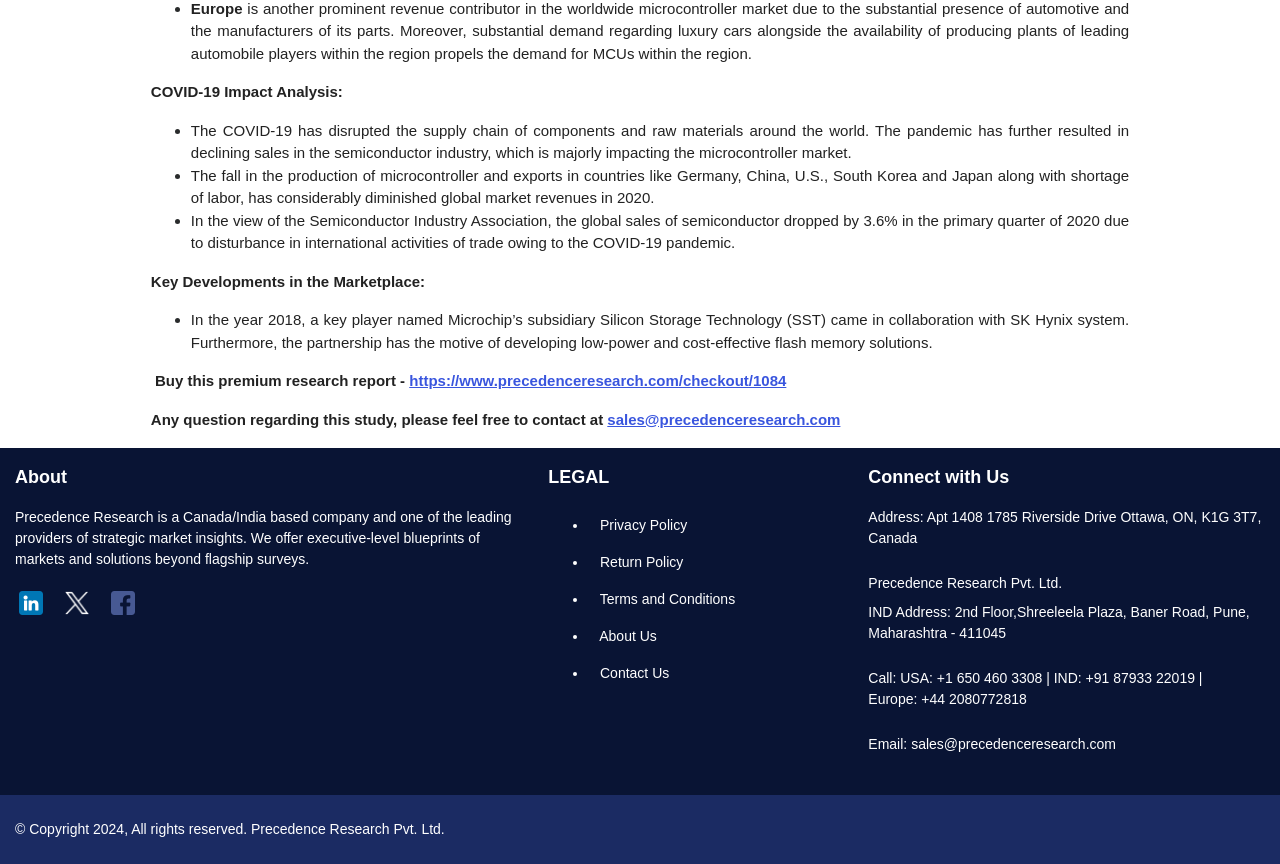What is the address of the company's office in Canada?
Your answer should be a single word or phrase derived from the screenshot.

Apt 1408 1785 Riverside Drive Ottawa, ON, K1G 3T7, Canada